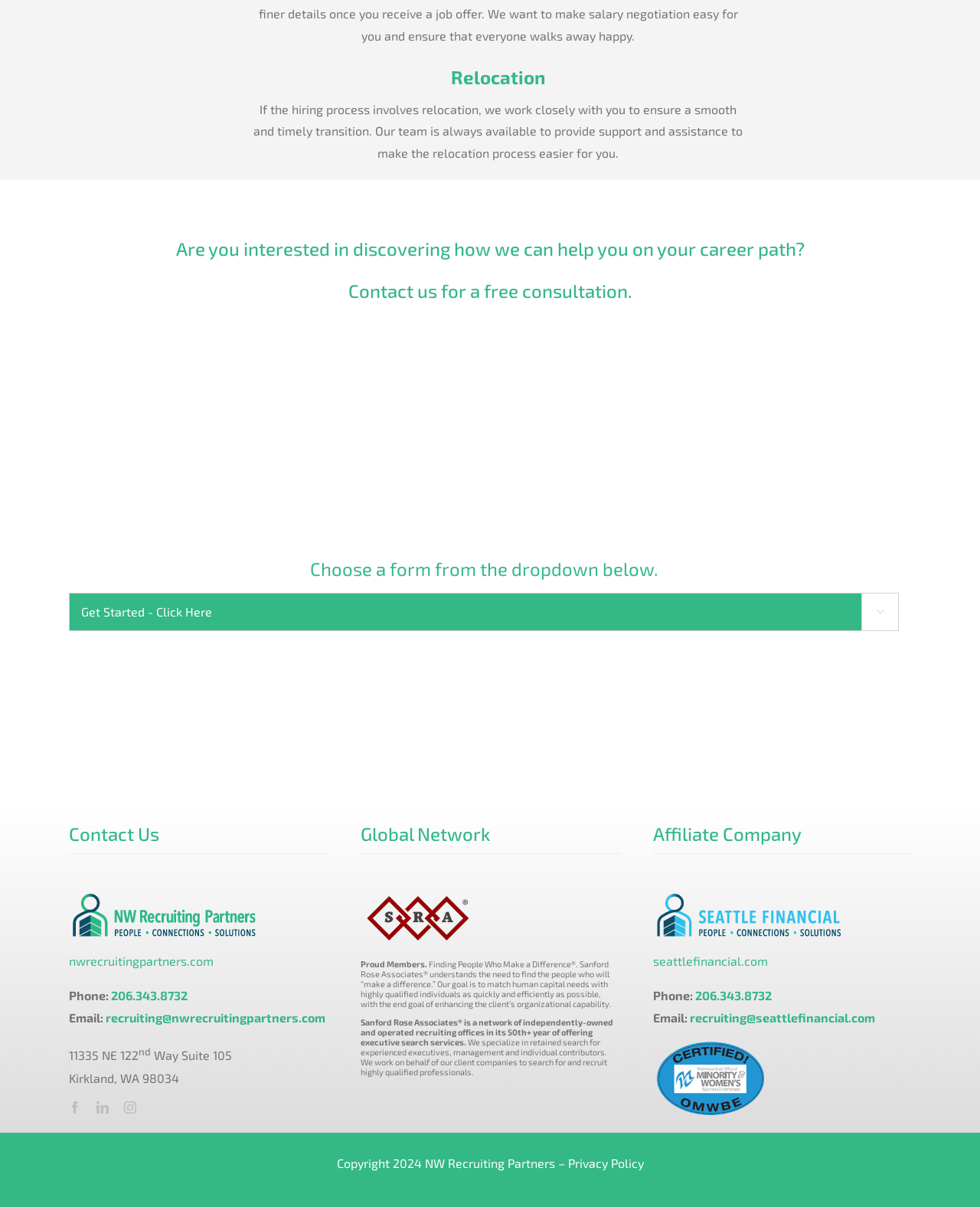Given the description "alt="Sanford Rose Associates Logo"", provide the bounding box coordinates of the corresponding UI element.

[0.368, 0.74, 0.485, 0.752]